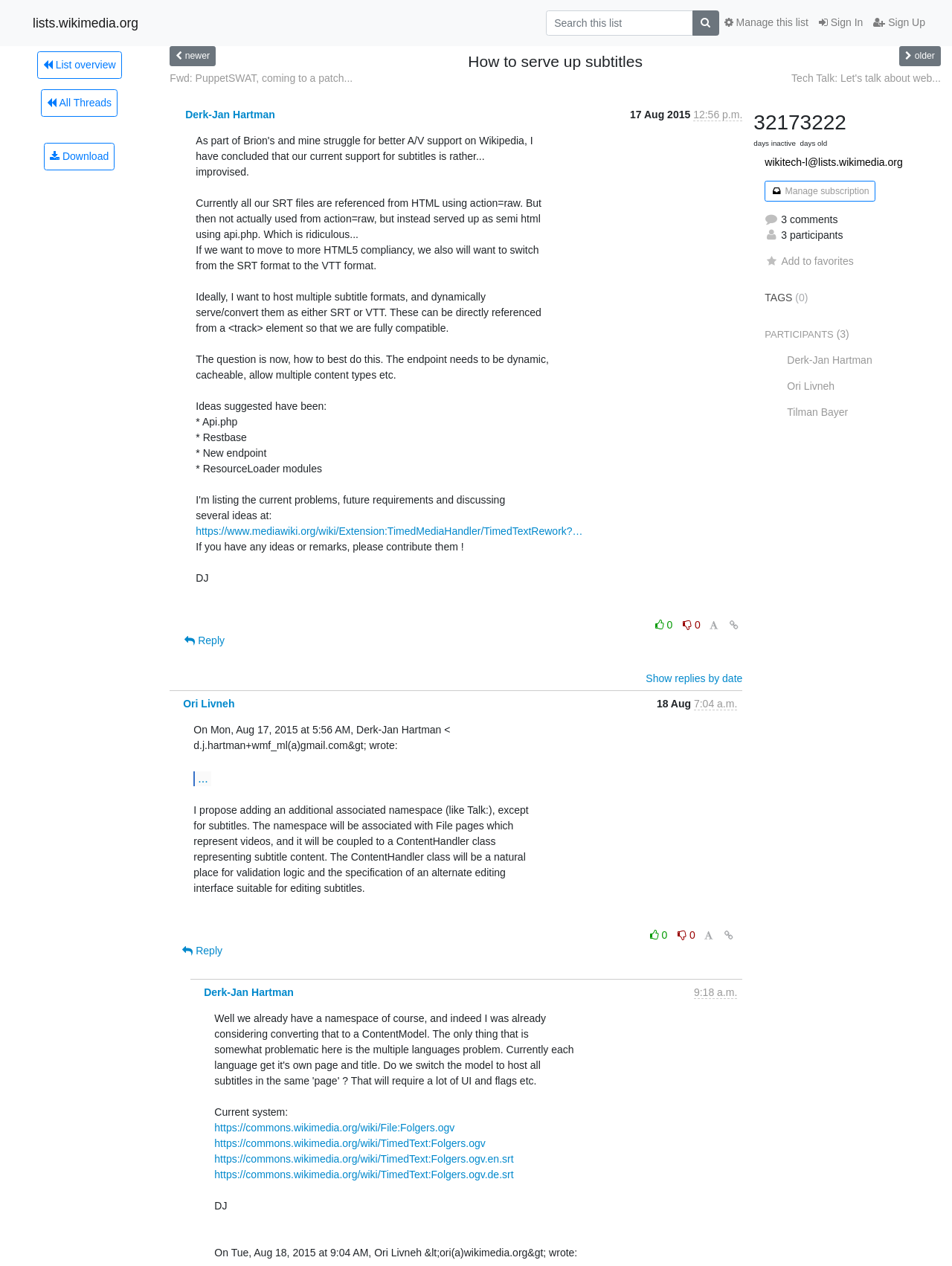Respond concisely with one word or phrase to the following query:
What is the file format of the subtitle file mentioned?

SRT